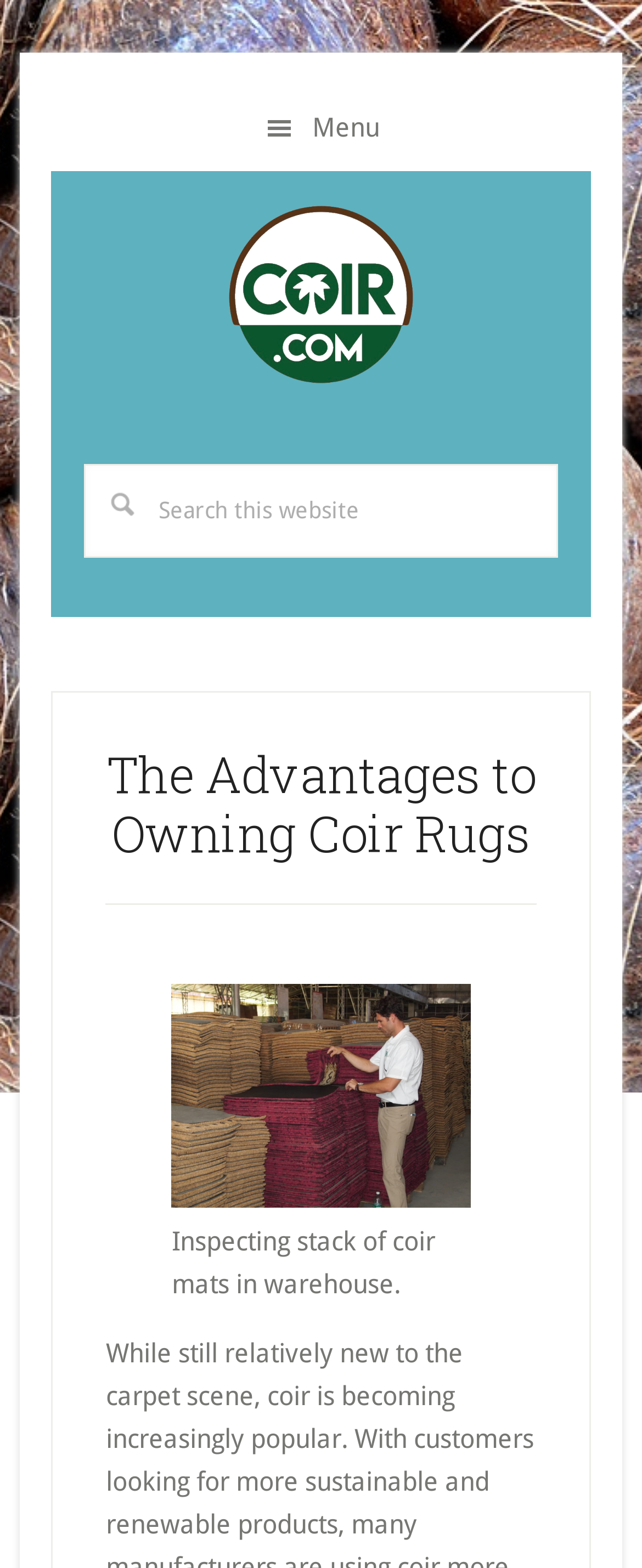With reference to the screenshot, provide a detailed response to the question below:
What is the main topic of this webpage?

Based on the webpage structure and content, it appears that the main topic of this webpage is coir rugs, as indicated by the heading 'The Advantages to Owning Coir Rugs' and the presence of an image related to coir mats.